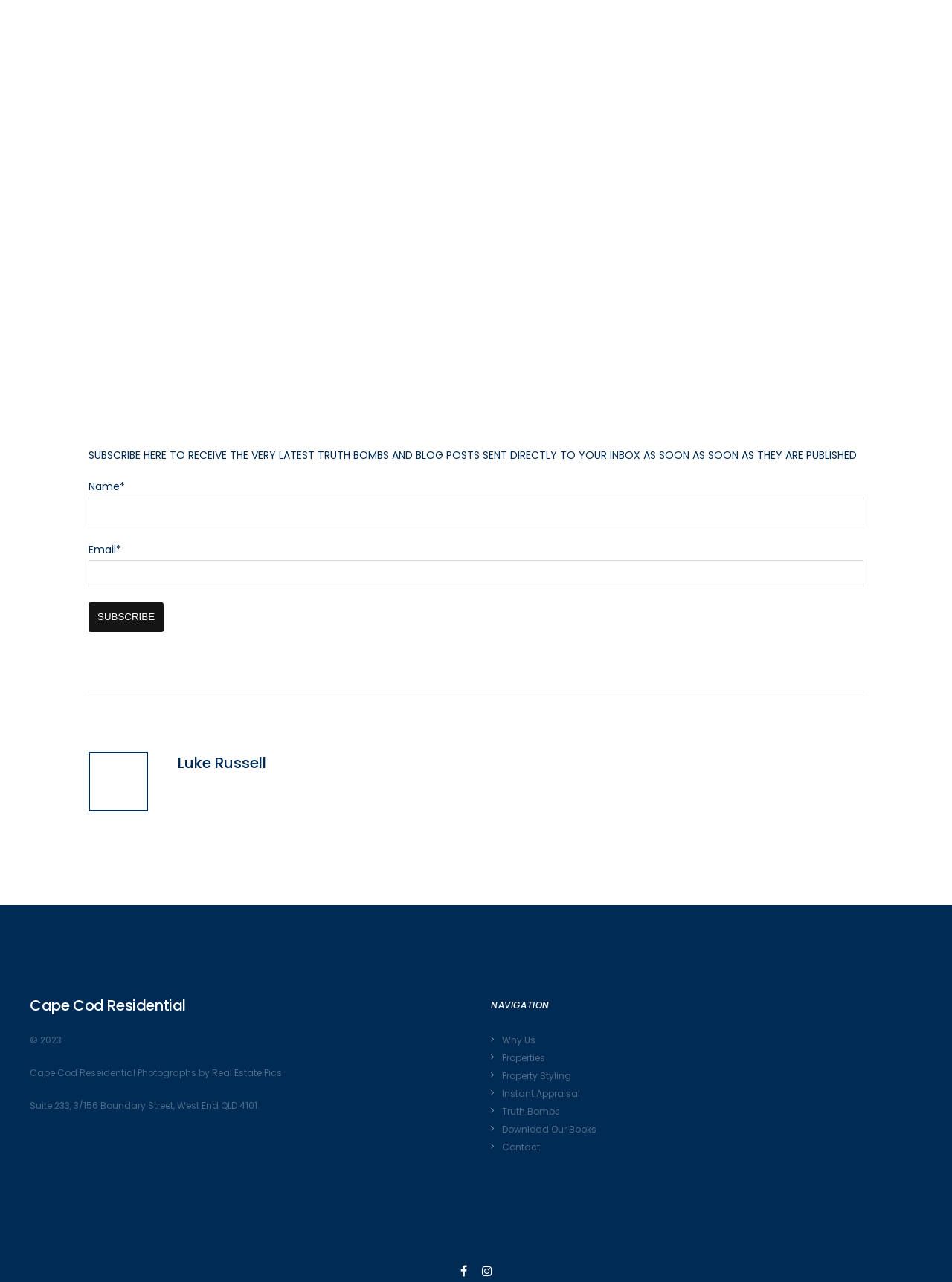What services does the company offer?
Answer briefly with a single word or phrase based on the image.

Real Estate services